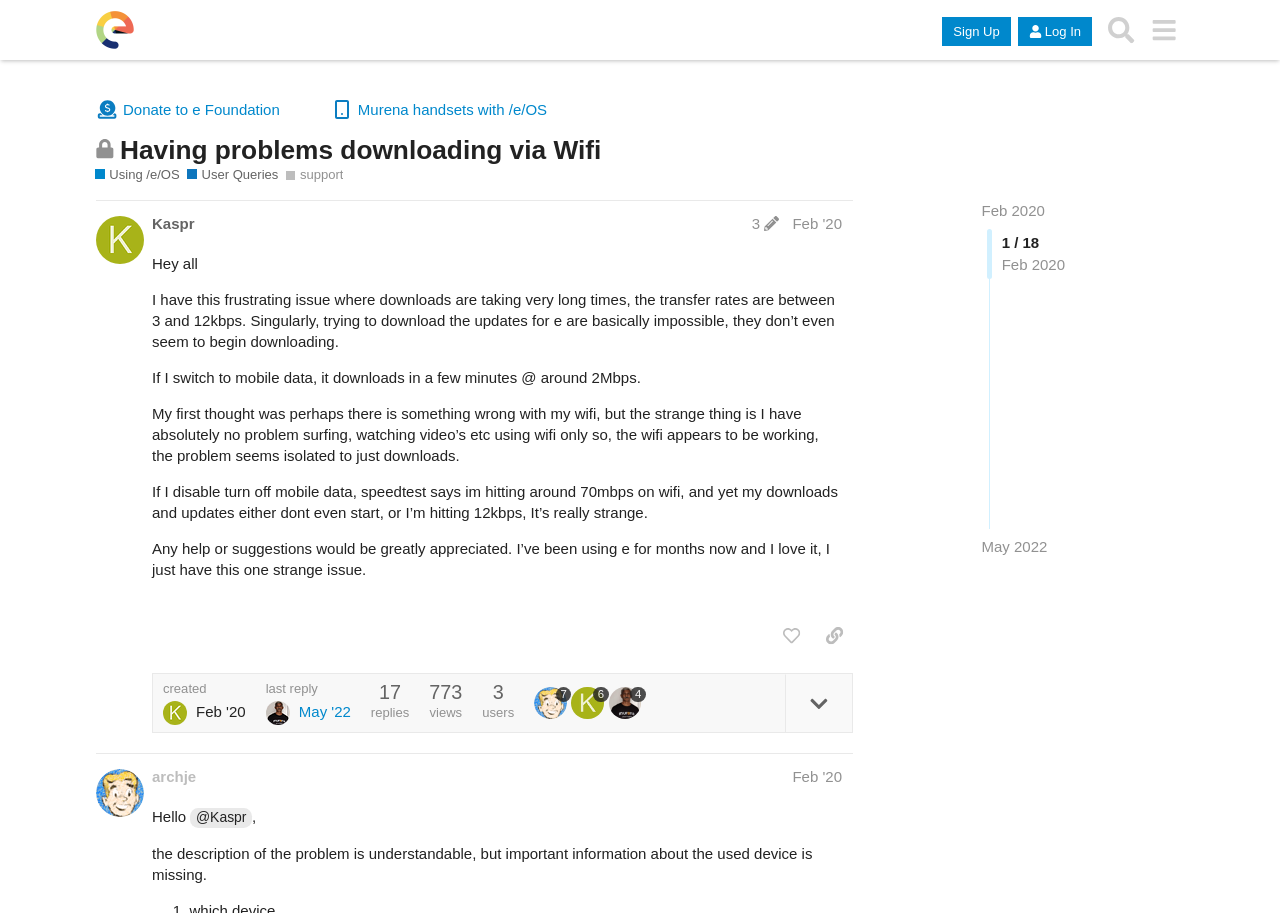Detail the various sections and features present on the webpage.

This webpage appears to be a forum discussion thread on the /e/OS community website. At the top, there is a header section with a link to the /e/OS community, a sign-up button, a log-in button, a search button, and a menu button. Below this, there is a section with links to "Donate to e Foundation" and "Murena handsets with /e/OS", accompanied by images.

The main content of the page is a discussion thread titled "Having problems downloading via Wifi". The thread is closed, and it no longer accepts new replies. The original post, made by user "Kaspr" in February 2020, describes an issue with slow download speeds on Wifi, with transfer rates between 3 and 12kbps. The post also mentions that switching to mobile data resolves the issue.

Below the original post, there are several replies from other users, including "archje" and "Manoj". Each reply is accompanied by the user's name, the date and time of the reply, and a "like this post" button. There are also buttons to copy a link to the post to the clipboard and to view the post edit history.

On the right side of the page, there is a section displaying information about the thread, including the number of replies, views, and users participating in the discussion. There is also a link to the last reply, made in May 2022.